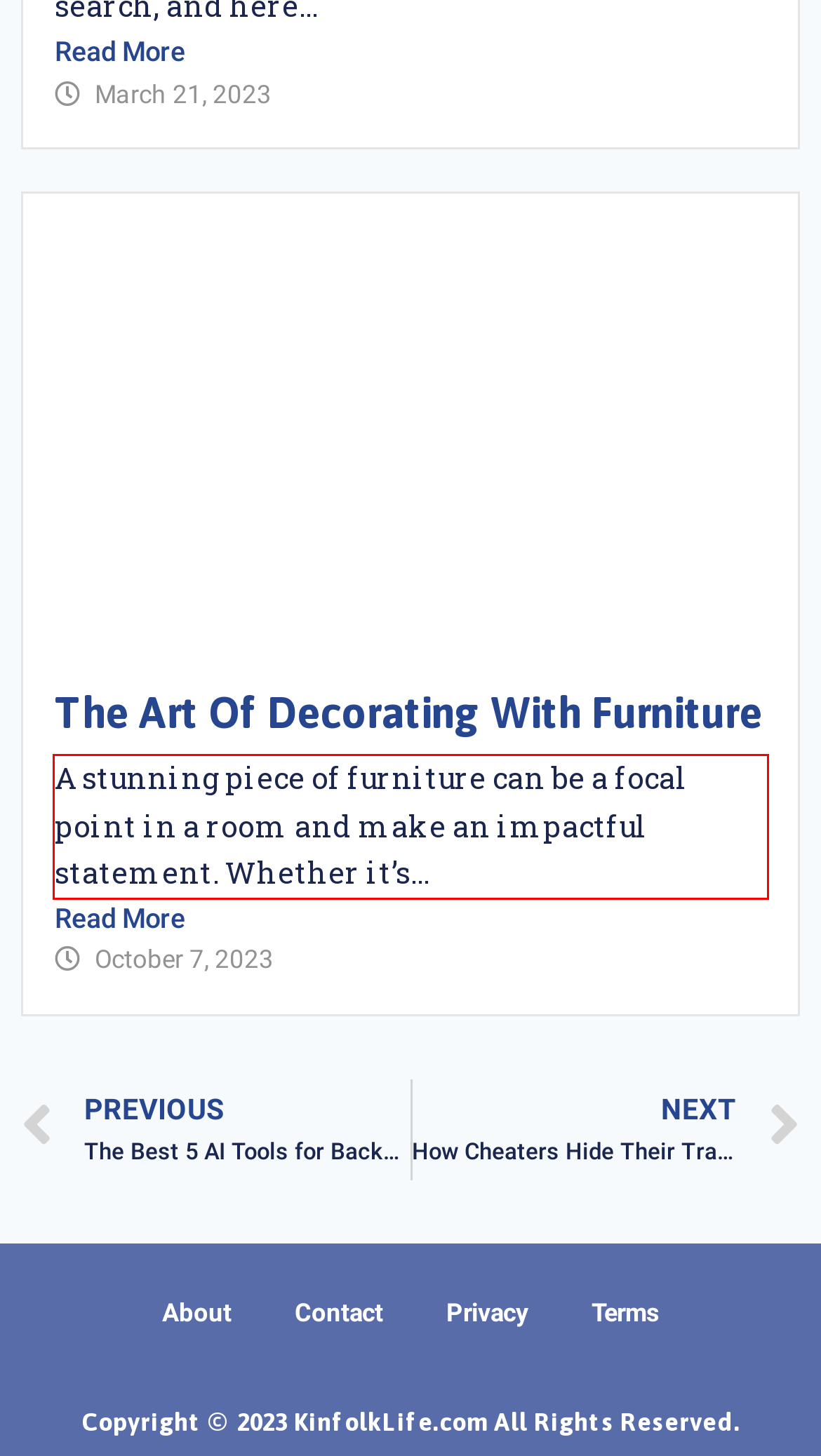Given a webpage screenshot with a red bounding box, perform OCR to read and deliver the text enclosed by the red bounding box.

A stunning piece of furniture can be a focal point in a room and make an impactful statement. Whether it’s...